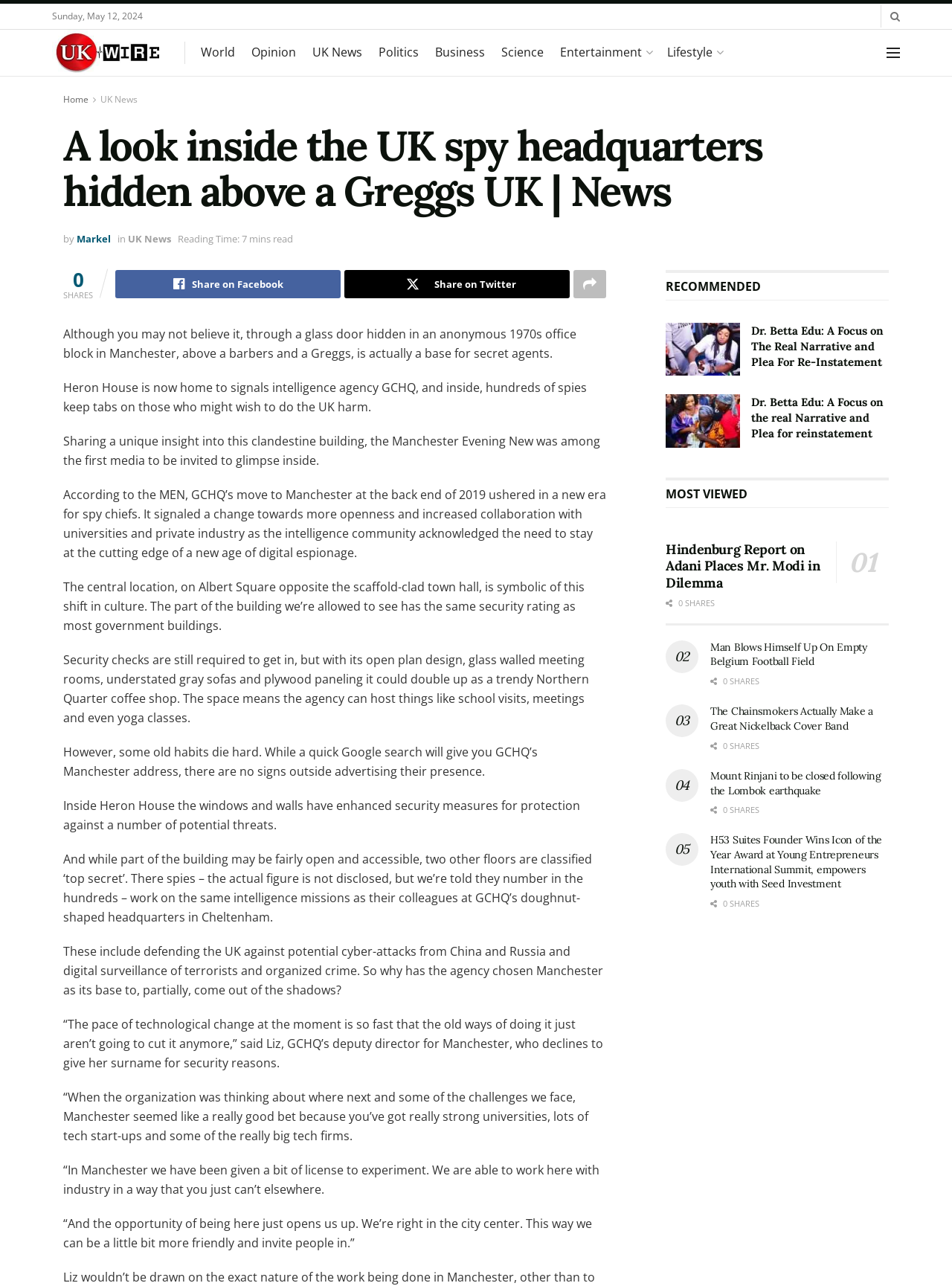What is the name of the agency that has a base in Heron House?
Could you give a comprehensive explanation in response to this question?

I found this information by reading the article, which mentions that 'Heron House is now home to signals intelligence agency GCHQ'.